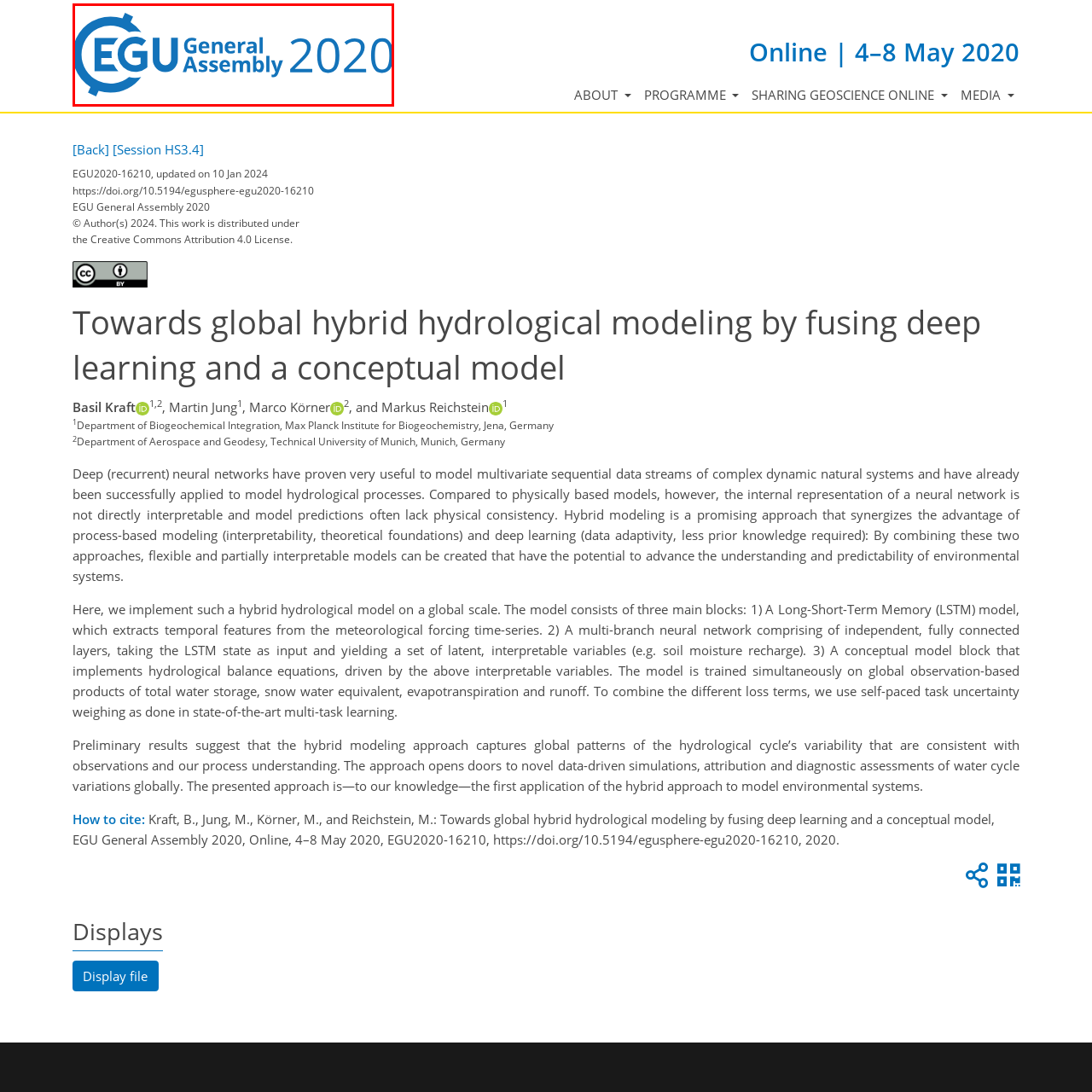What is the year of the EGU General Assembly?
Inspect the image surrounded by the red bounding box and answer the question using a single word or a short phrase.

2020